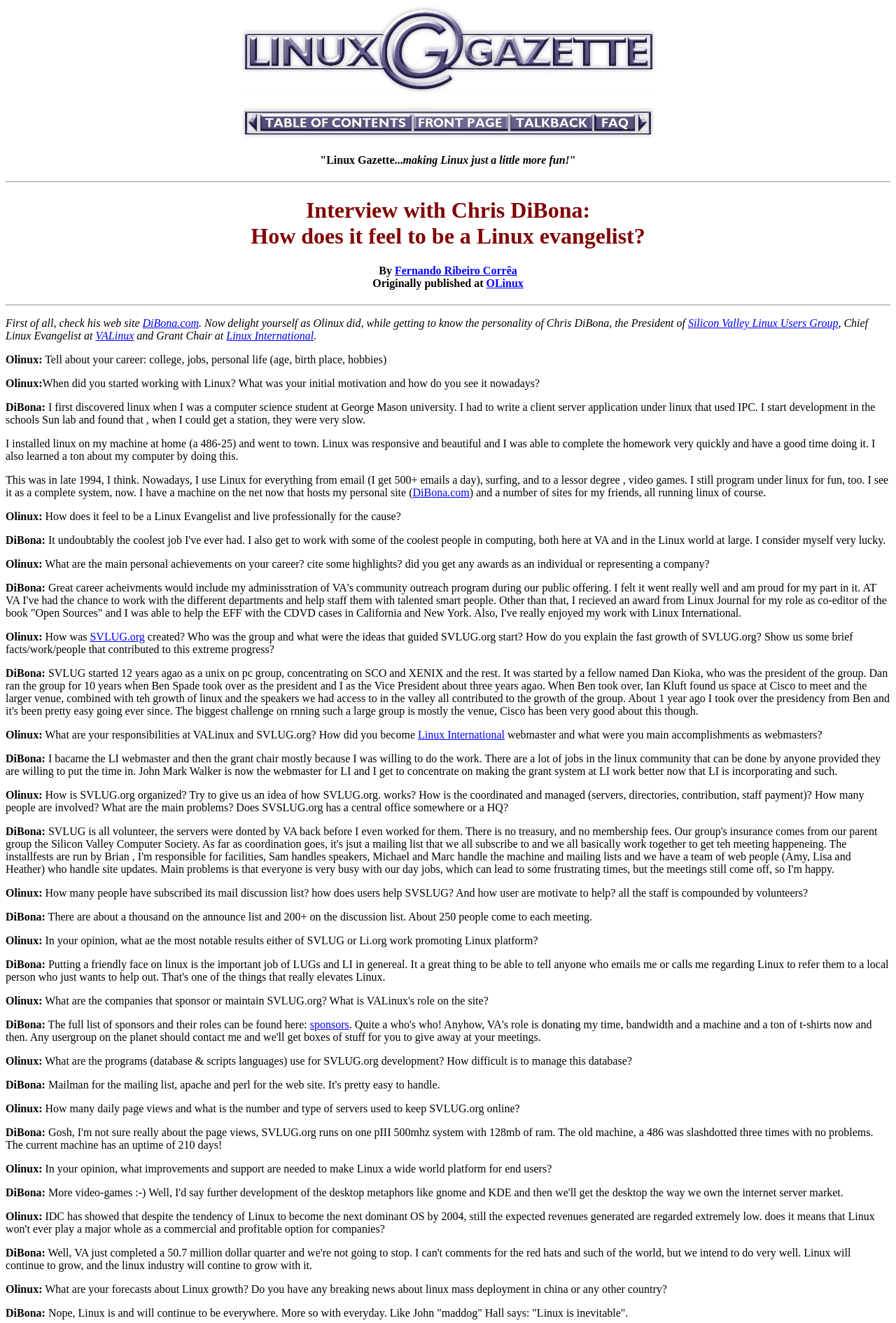Generate a thorough caption detailing the webpage content.

This webpage is an interview with Chris DiBona, a Linux evangelist, published in Linux Gazette issue 58. At the top of the page, there is a heading with the title of the interview and a link to Linux Gazette. Below this, there are several links to navigate through the gazette, including "Prev", "Table of Contents", "Front Page", "Talkback", "FAQ", and "Next".

The main content of the page is the interview, which is divided into sections with headings and static text. The interview is conducted by OLinux, and Chris DiBona shares his experiences and opinions on various topics related to Linux. The sections include his career, how he started working with Linux, his role as a Linux evangelist, and his work with Silicon Valley Linux Users Group (SVLUG) and Linux International.

Throughout the interview, there are links to various websites and organizations mentioned, such as DiBona.com, Silicon Valley Linux Users Group, Linux International, and Linux Journal. The text is formatted with headings, paragraphs, and links, making it easy to read and navigate.

At the bottom of the page, there is no clear separation or conclusion to the interview, but the conversation continues until the end of the page. Overall, the webpage is a detailed and informative interview with Chris DiBona, providing insights into his work and experiences with Linux.